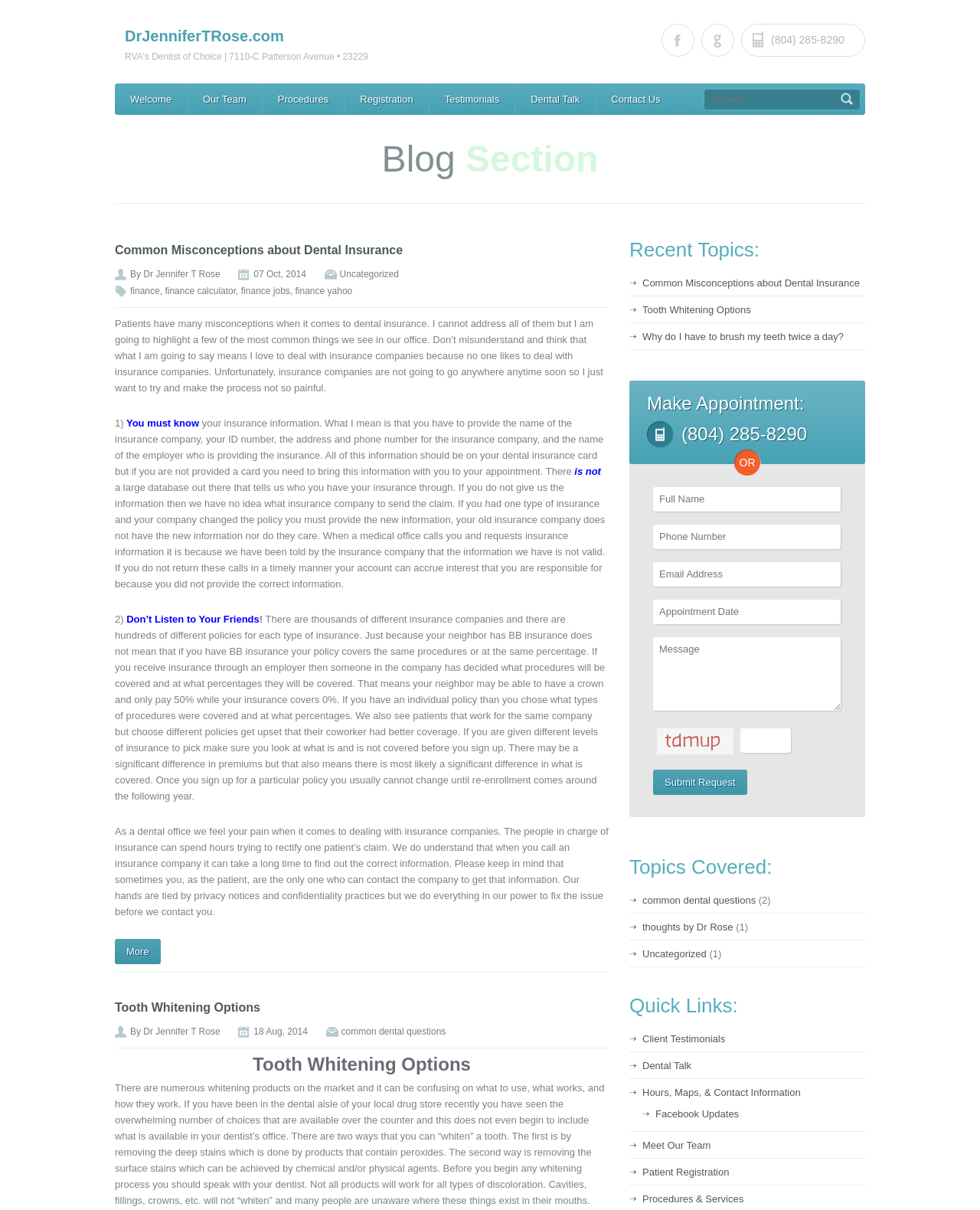Locate the bounding box coordinates of the clickable element to fulfill the following instruction: "Read the blog post about common misconceptions about dental insurance". Provide the coordinates as four float numbers between 0 and 1 in the format [left, top, right, bottom].

[0.117, 0.2, 0.621, 0.254]